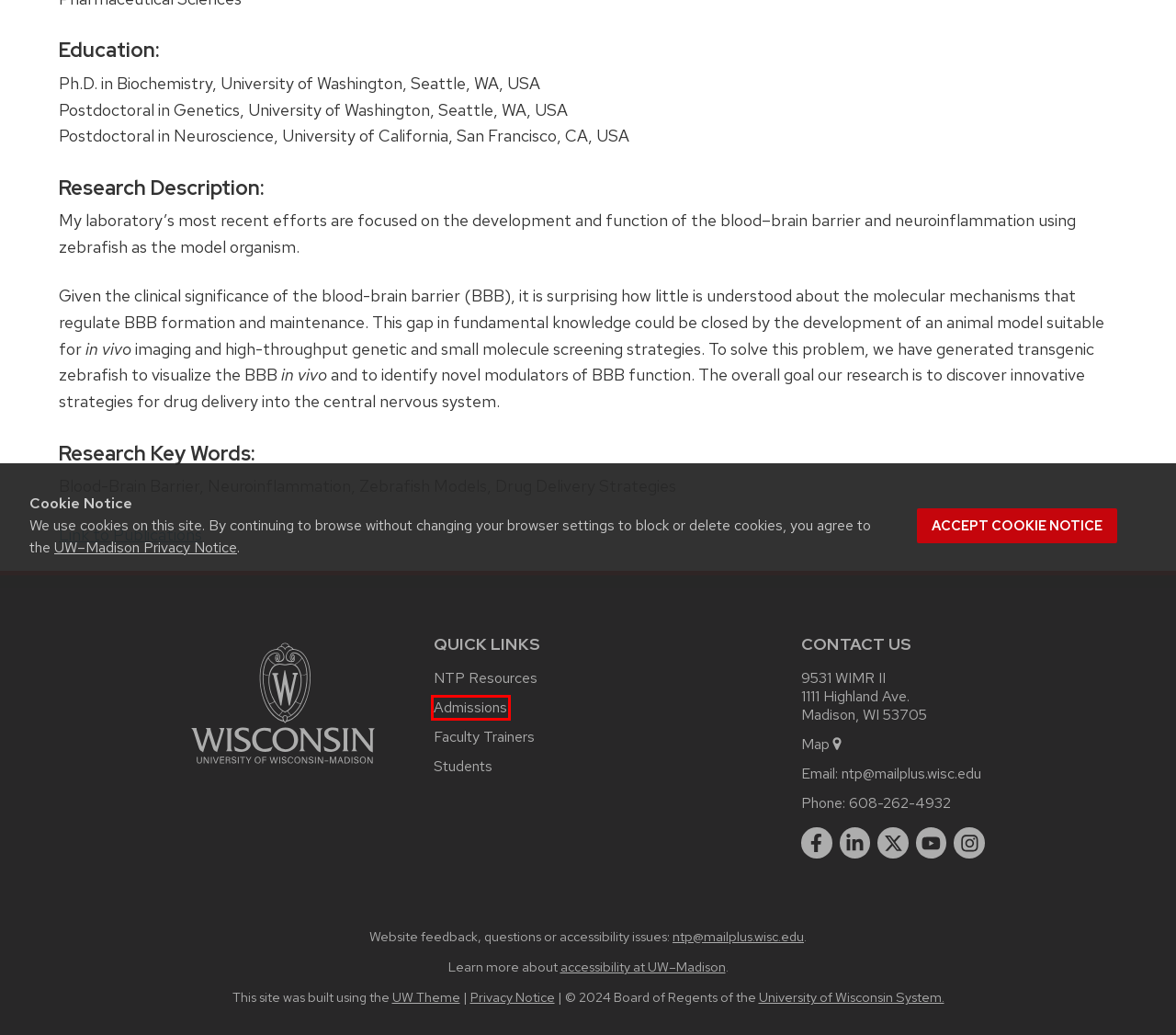Examine the screenshot of a webpage featuring a red bounding box and identify the best matching webpage description for the new page that results from clicking the element within the box. Here are the options:
A. Universities of Wisconsin - Unlimited Opportunity
B. Accessibility @ UW-Madison – Working to create an accessible university – UW–Madison
C. Taylor-MR zebrafish - Search Results - PubMed
D. Sign Up | LinkedIn
E. Faculty Trainers – Neuroscience Training Program – UW–Madison
F. Privacy Notice - University of Wisconsin–Madison
G. Students – Neuroscience Training Program – UW–Madison
H. Admissions – Neuroscience Training Program – UW–Madison

H